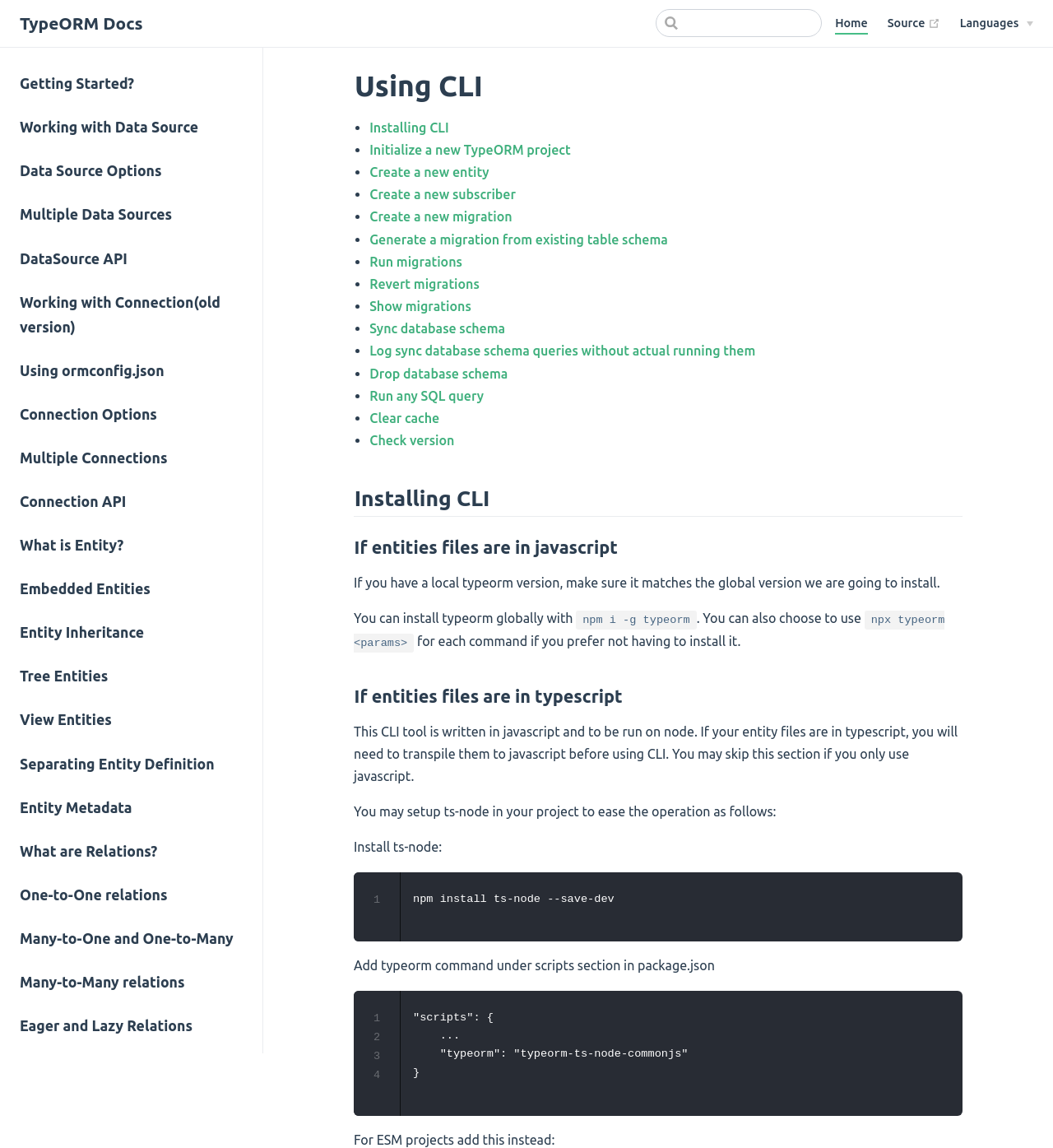Determine the bounding box coordinates of the clickable element to complete this instruction: "Install TypeORM globally". Provide the coordinates in the format of four float numbers between 0 and 1, [left, top, right, bottom].

[0.553, 0.535, 0.655, 0.546]